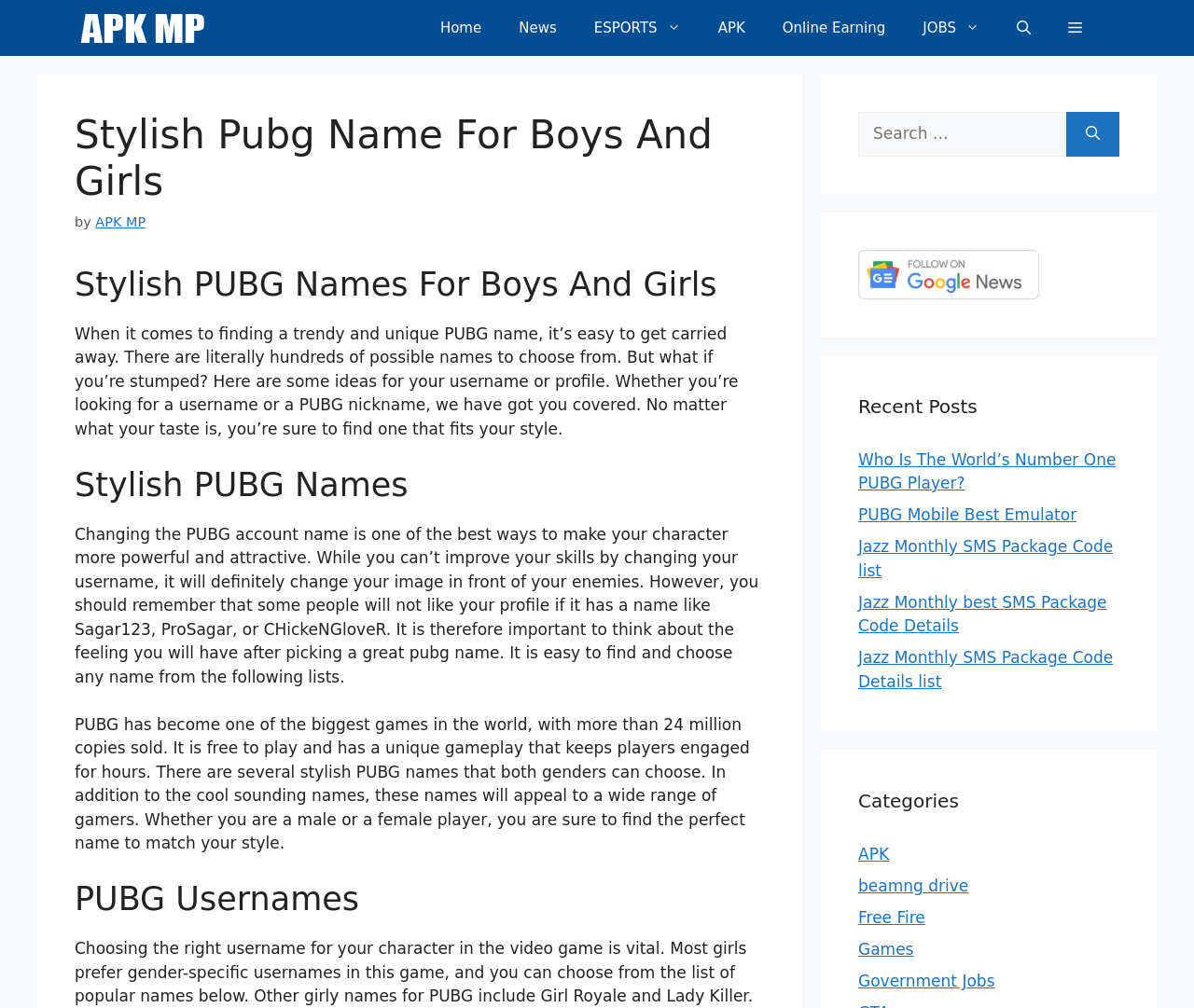Identify the bounding box coordinates of the clickable region required to complete the instruction: "Click on the 'ESPORTS' link". The coordinates should be given as four float numbers within the range of 0 and 1, i.e., [left, top, right, bottom].

[0.482, 0.0, 0.586, 0.056]